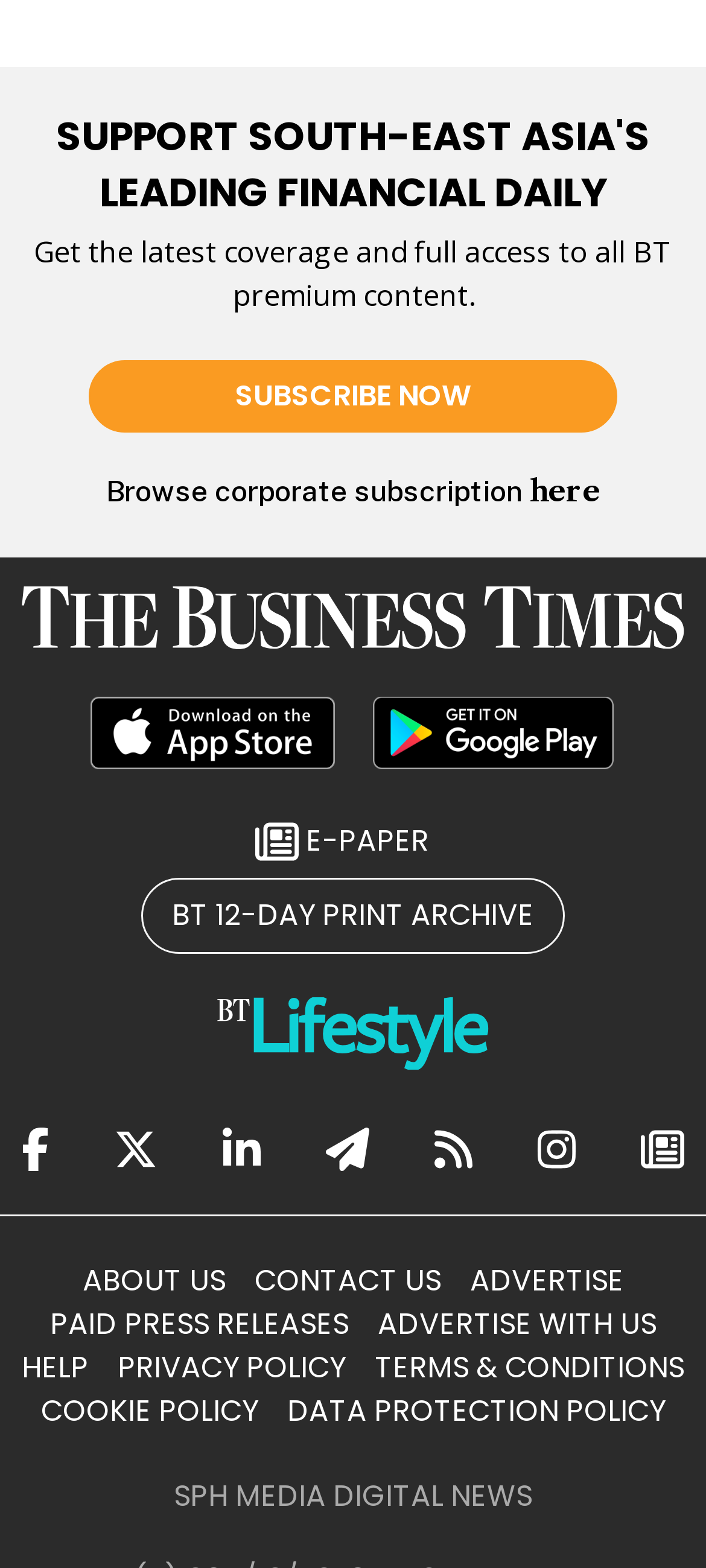What is the name of the company that owns this website?
Based on the image content, provide your answer in one word or a short phrase.

SPH MEDIA